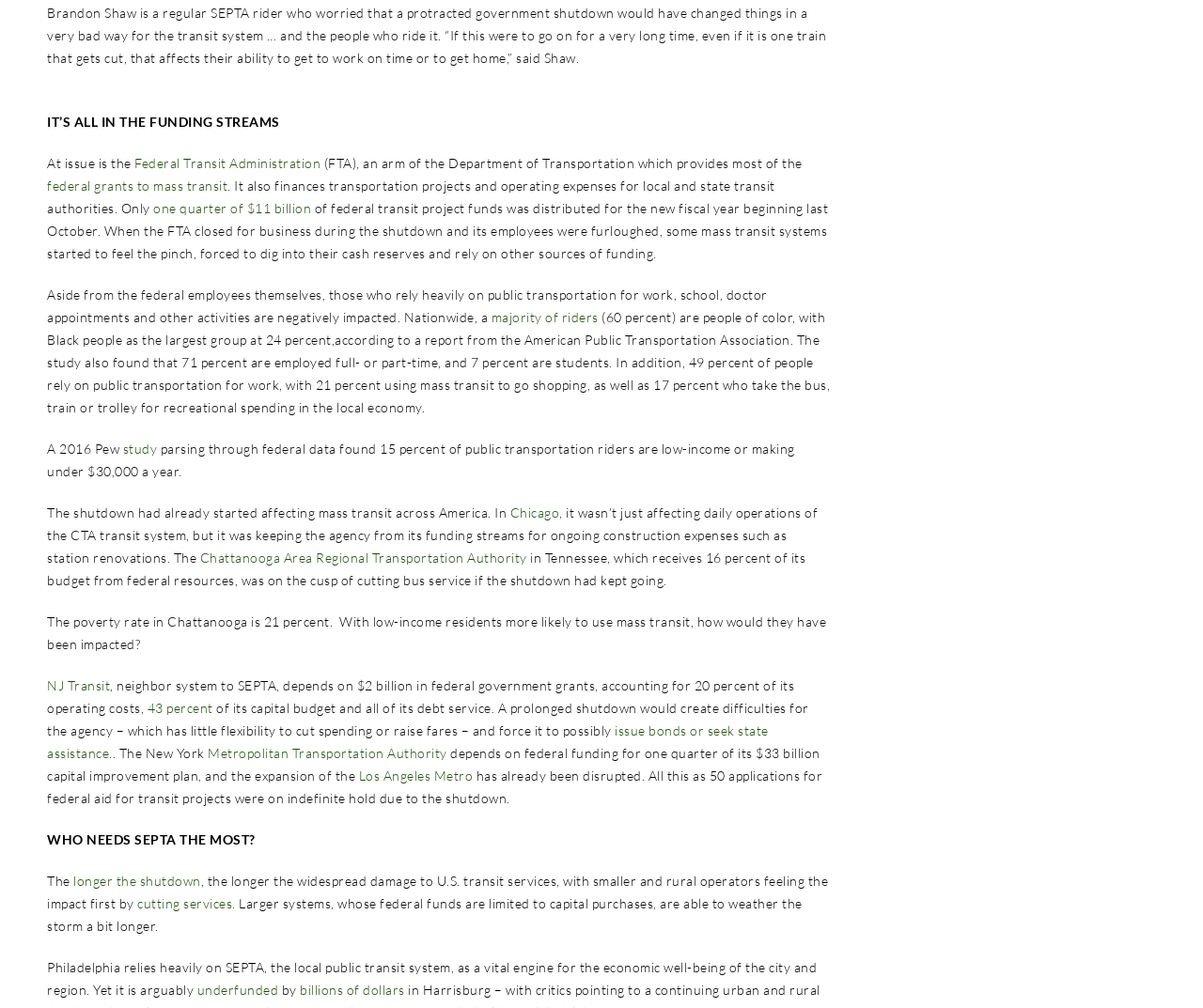Determine the bounding box coordinates of the clickable area required to perform the following instruction: "Explore 'Los Angeles Metro'". The coordinates should be represented as four float numbers between 0 and 1: [left, top, right, bottom].

[0.298, 0.761, 0.393, 0.777]